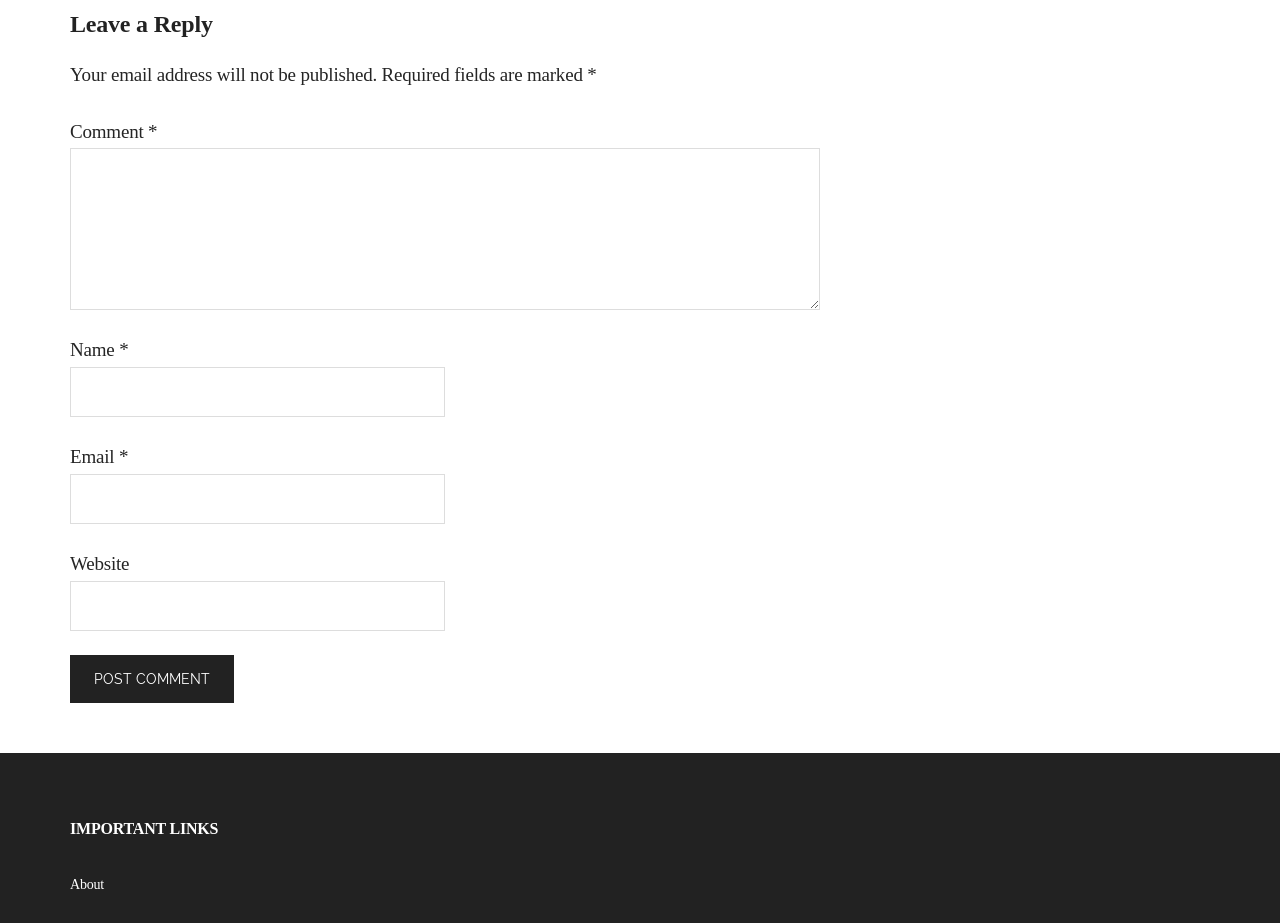How many fields are required to leave a comment?
Using the visual information from the image, give a one-word or short-phrase answer.

Three